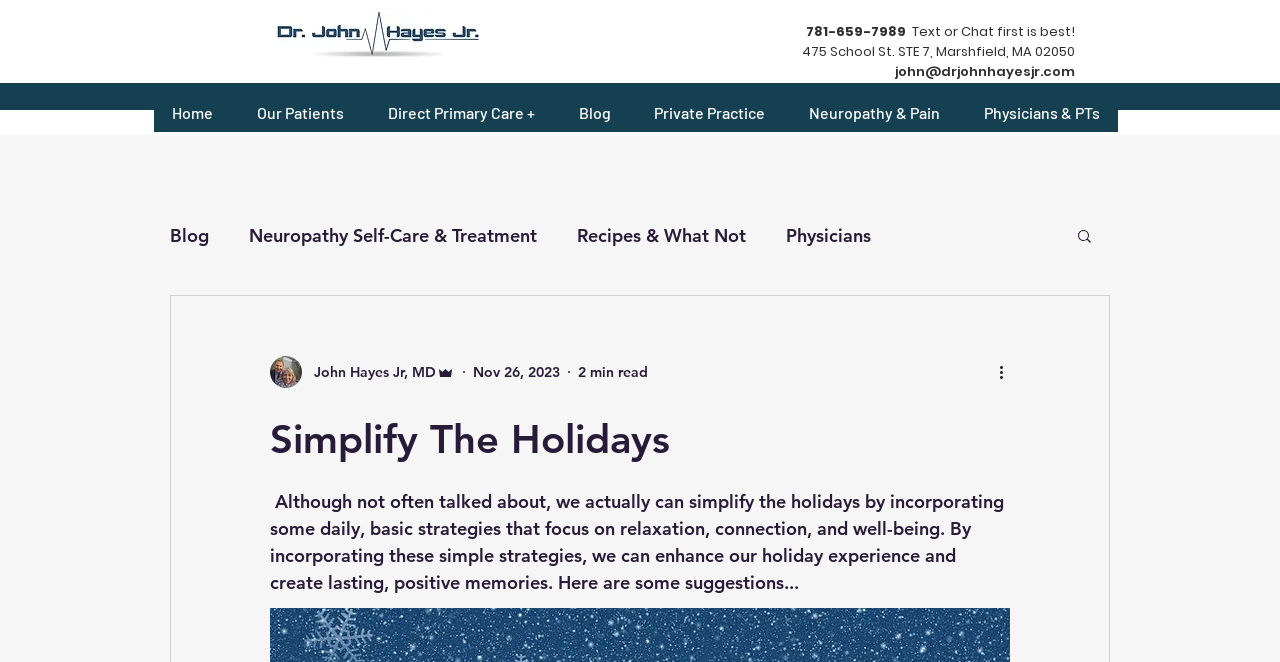Predict the bounding box of the UI element based on this description: "Short Film Review".

None